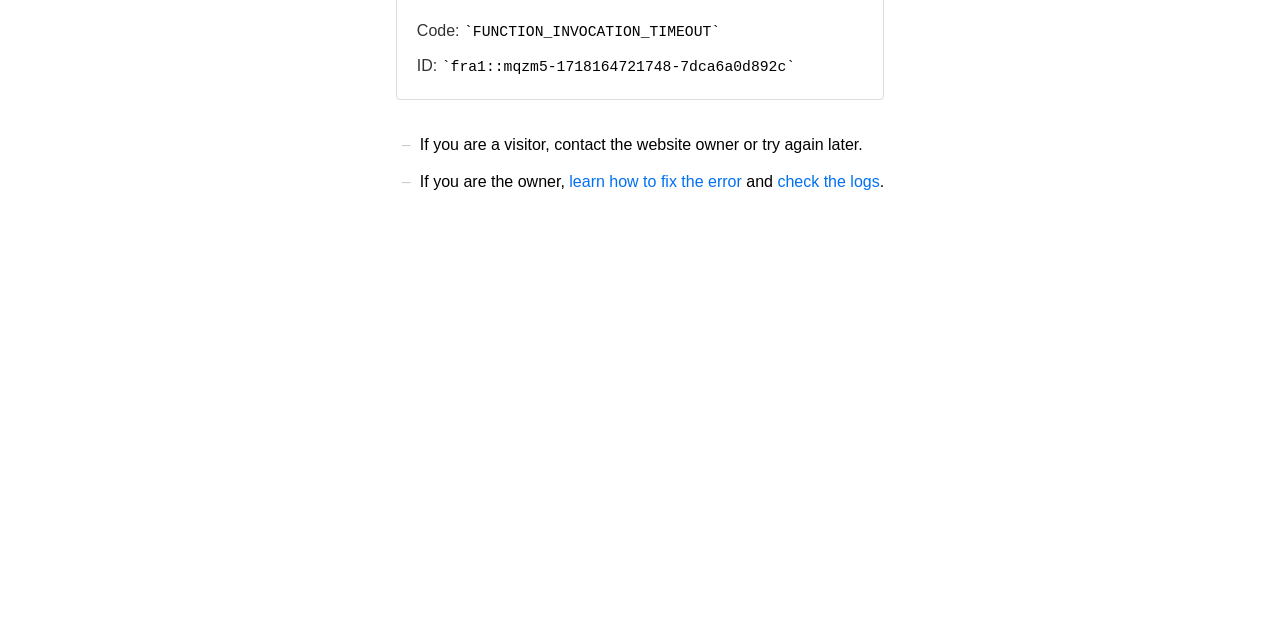Please find the bounding box coordinates in the format (top-left x, top-left y, bottom-right x, bottom-right y) for the given element description. Ensure the coordinates are floating point numbers between 0 and 1. Description: check the logs

[0.607, 0.27, 0.687, 0.298]